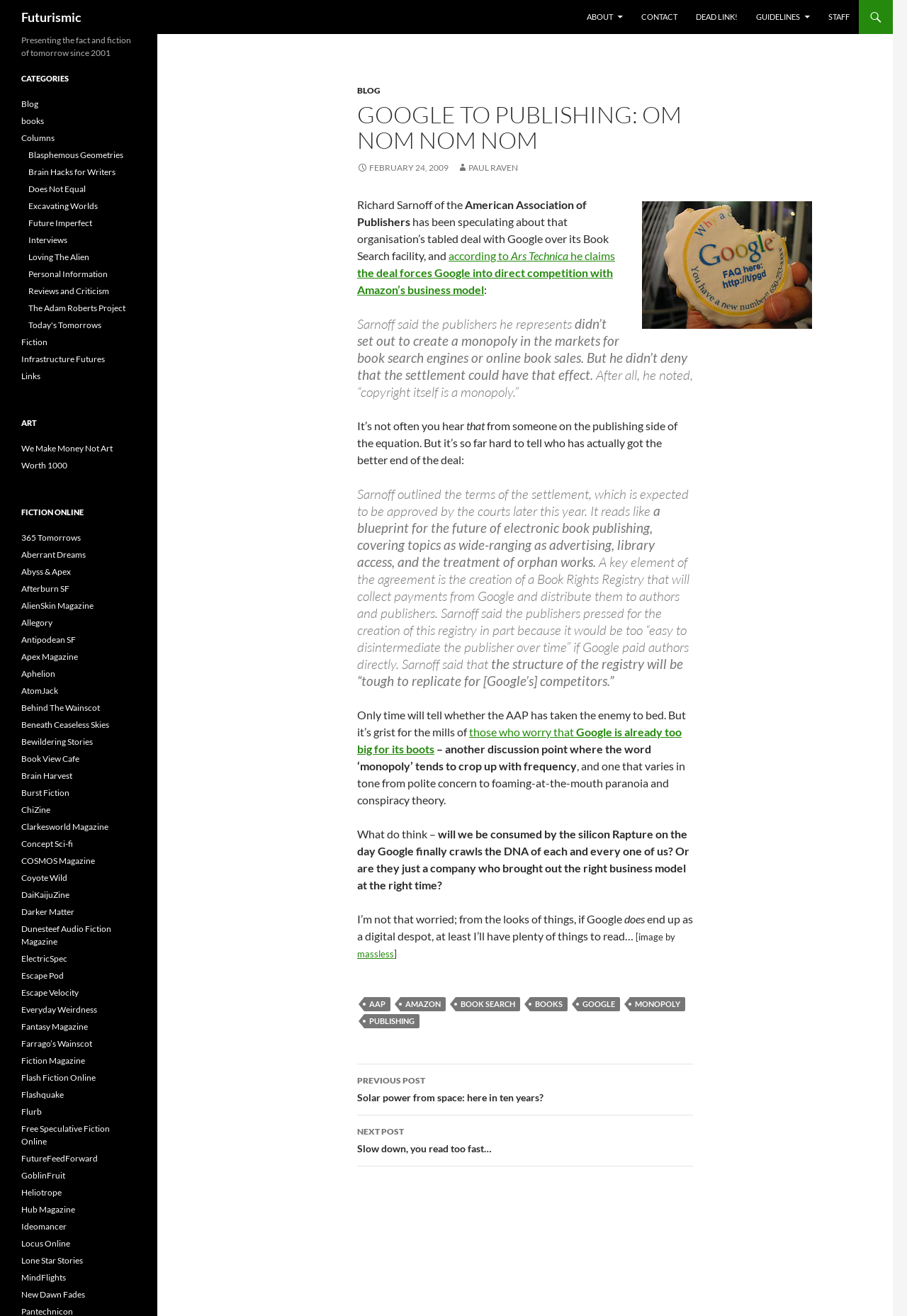What is the topic of the 'Académie des musiques intemporelles'?
Please give a detailed and elaborate answer to the question.

The topic of the 'Académie des musiques intemporelles' can be determined by reading the text of the article, which says that it 'permits students to learn to compose their own music and create their own songs'.